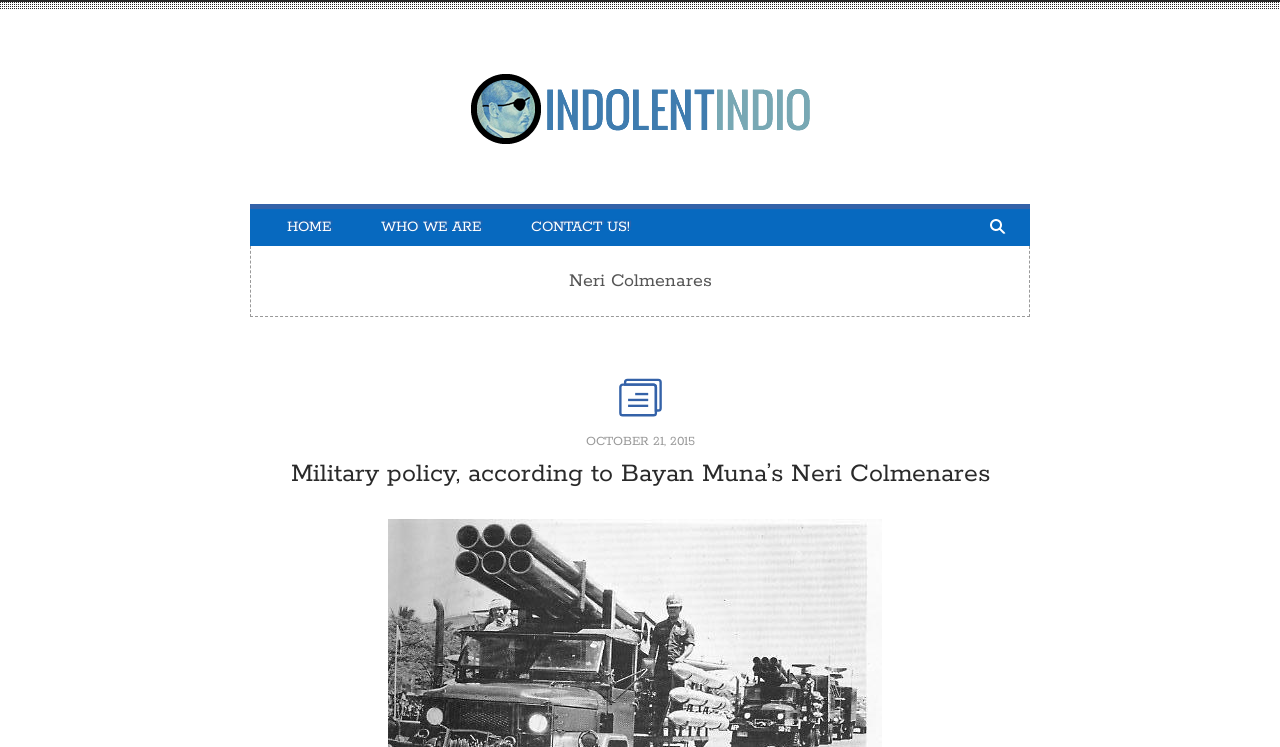What is the topic of the article?
Using the image, answer in one word or phrase.

Military policy